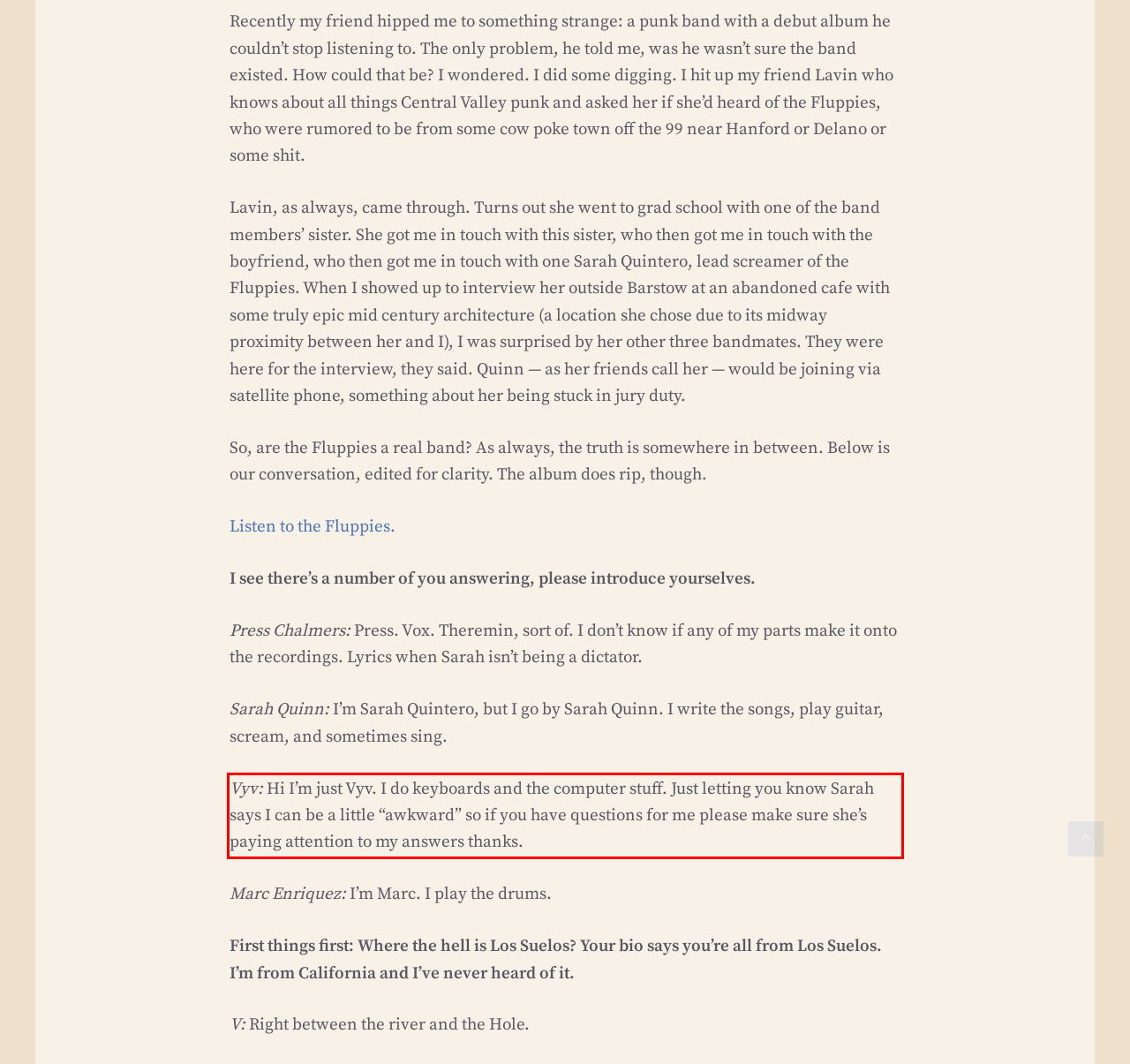Examine the webpage screenshot and use OCR to recognize and output the text within the red bounding box.

Vyv: Hi I’m just Vyv. I do keyboards and the computer stuff. Just letting you know Sarah says I can be a little “awkward” so if you have questions for me please make sure she’s paying attention to my answers thanks.